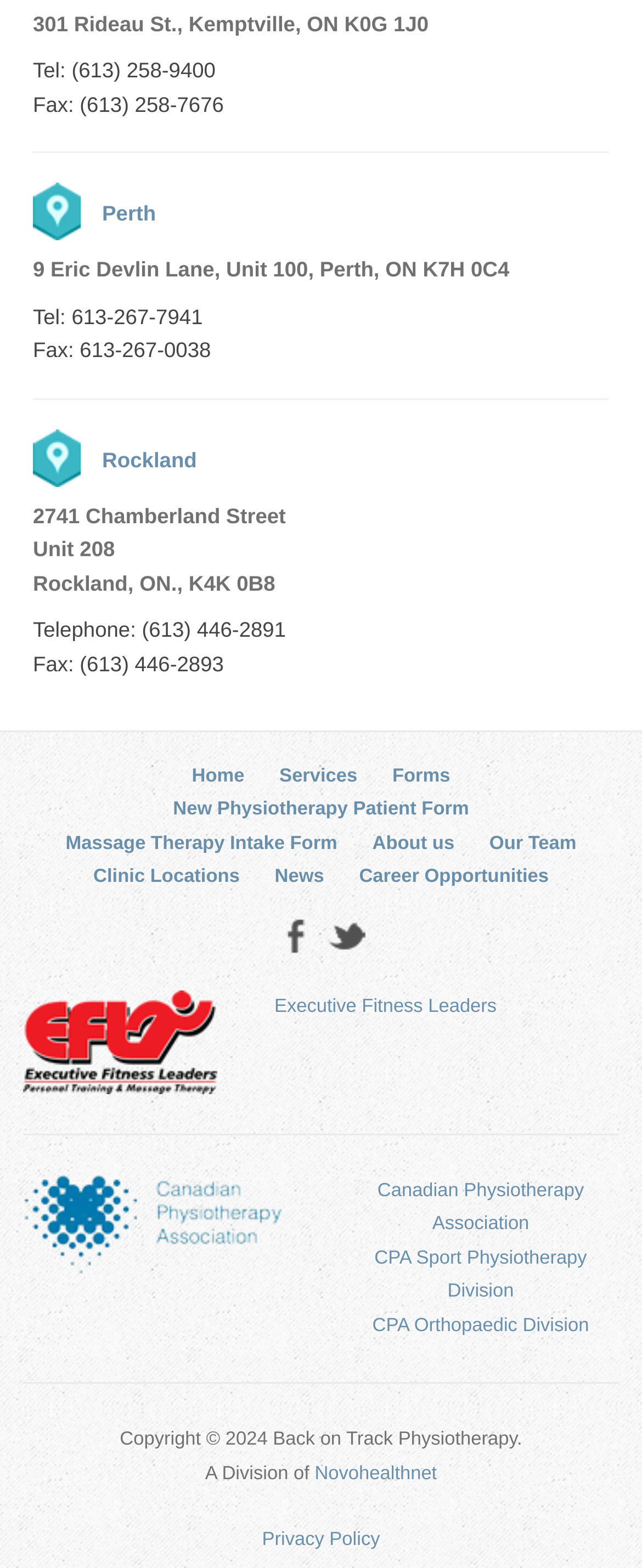How many clinic locations are listed on the webpage?
Answer the question with a single word or phrase, referring to the image.

3